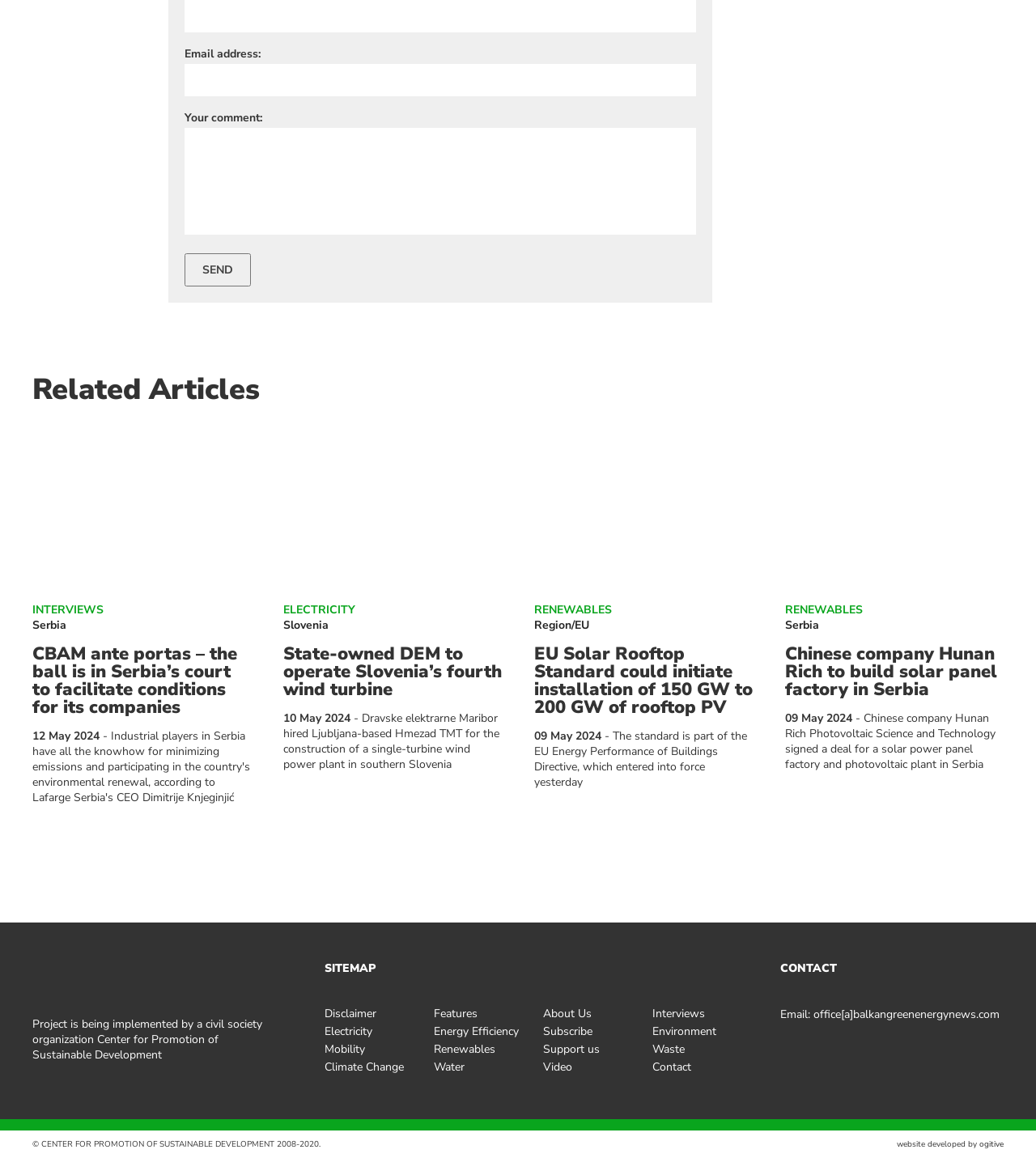What is the date of the second article under 'Related Articles'?
Look at the image and respond with a one-word or short-phrase answer.

10 May 2024